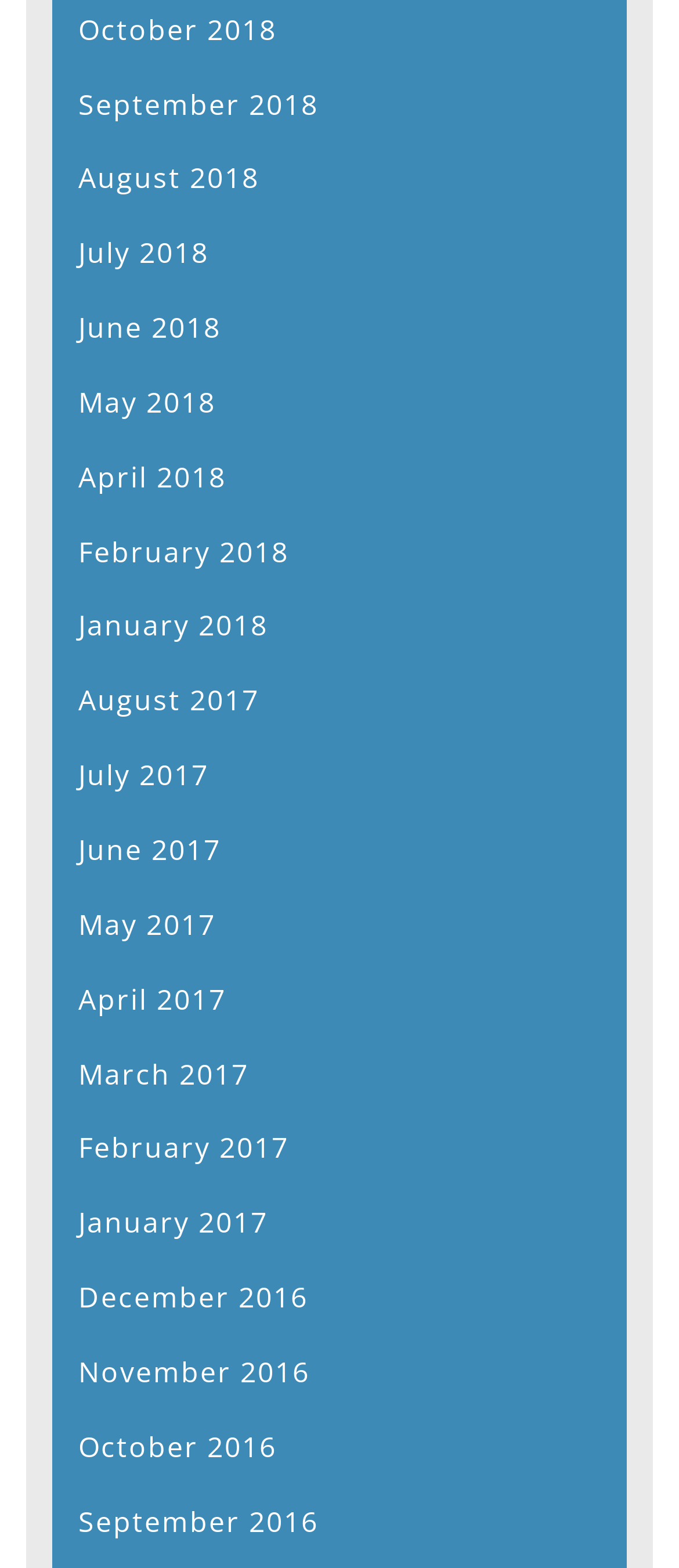Please provide a one-word or phrase answer to the question: 
What is the pattern of the month names?

Monthly archives